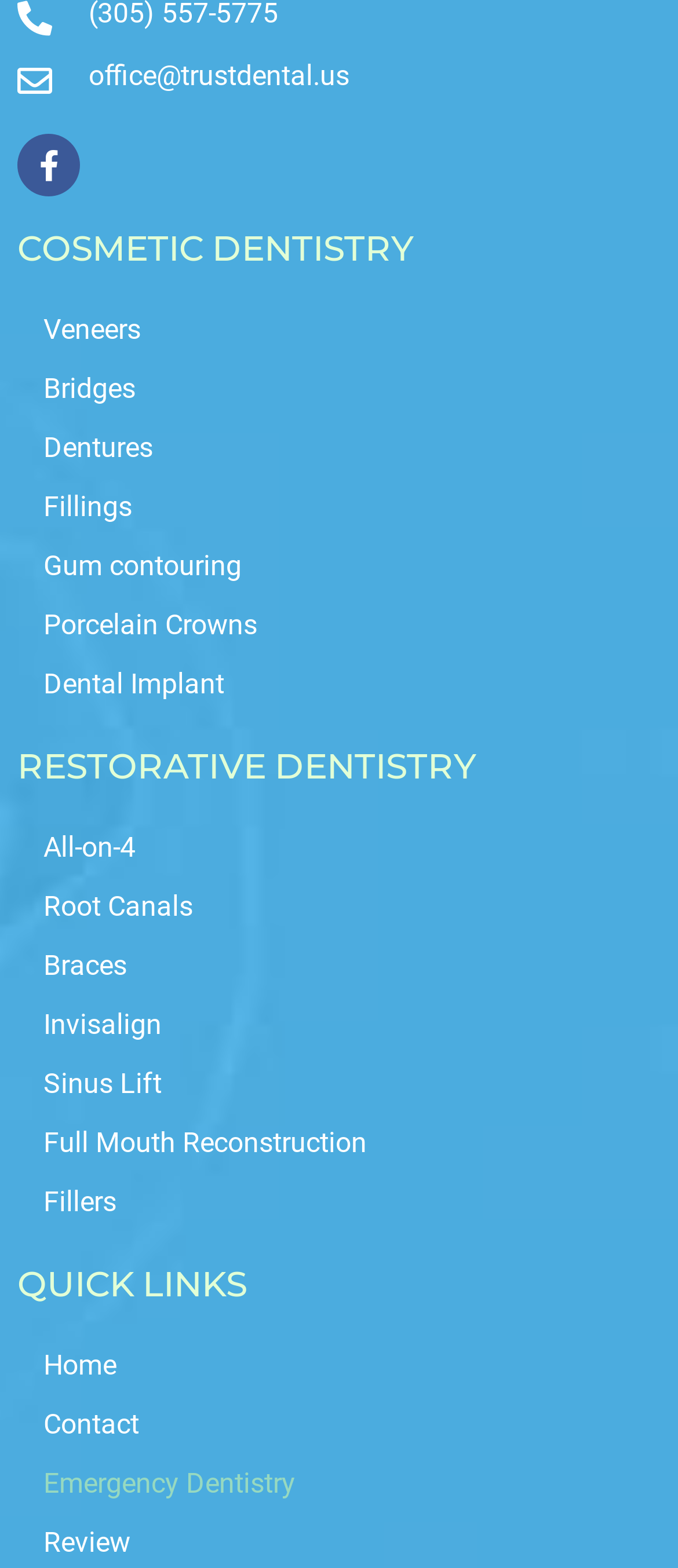Please provide the bounding box coordinates for the element that needs to be clicked to perform the following instruction: "Go to Facebook page". The coordinates should be given as four float numbers between 0 and 1, i.e., [left, top, right, bottom].

[0.026, 0.085, 0.118, 0.125]